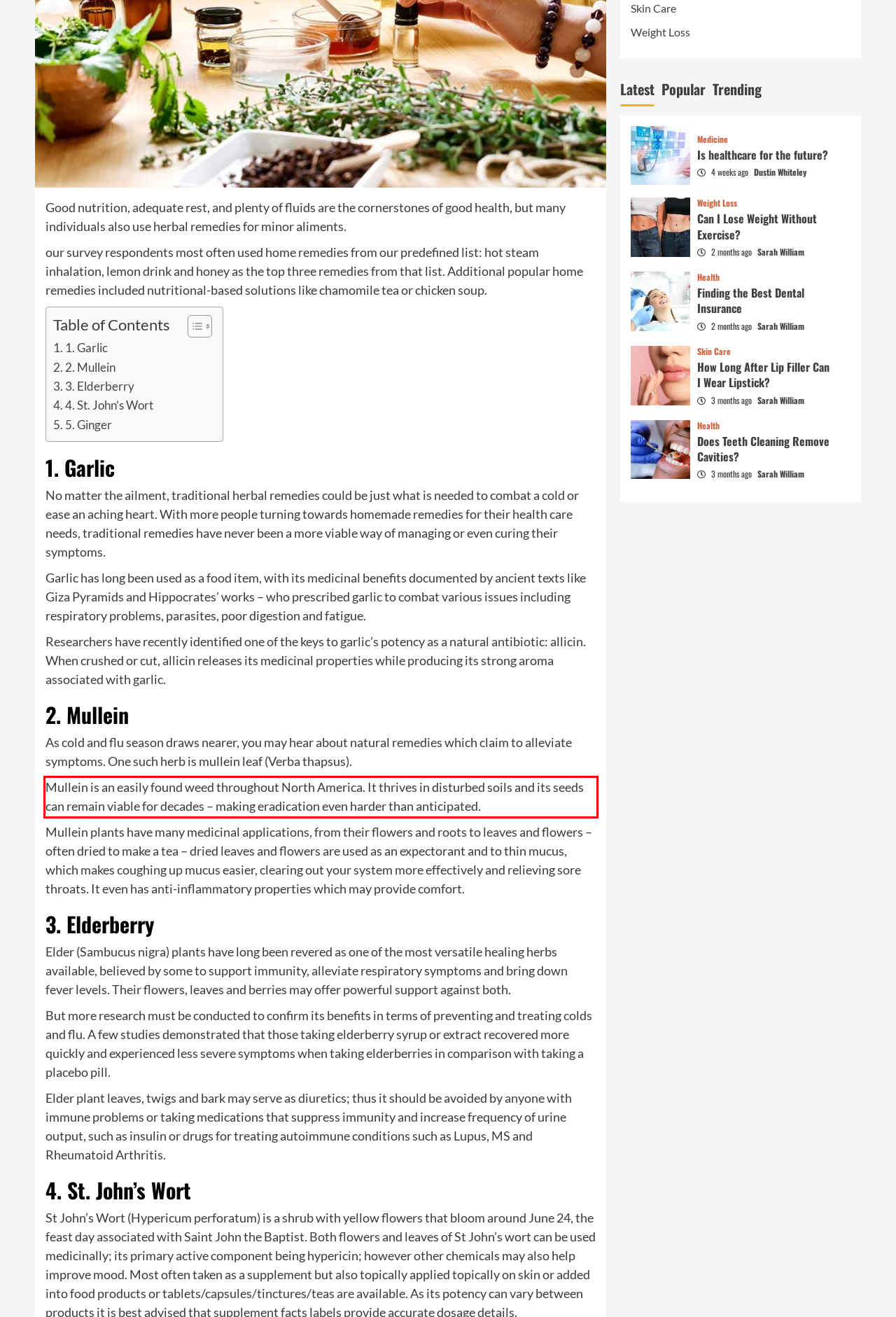Given a screenshot of a webpage with a red bounding box, extract the text content from the UI element inside the red bounding box.

Mullein is an easily found weed throughout North America. It thrives in disturbed soils and its seeds can remain viable for decades – making eradication even harder than anticipated.